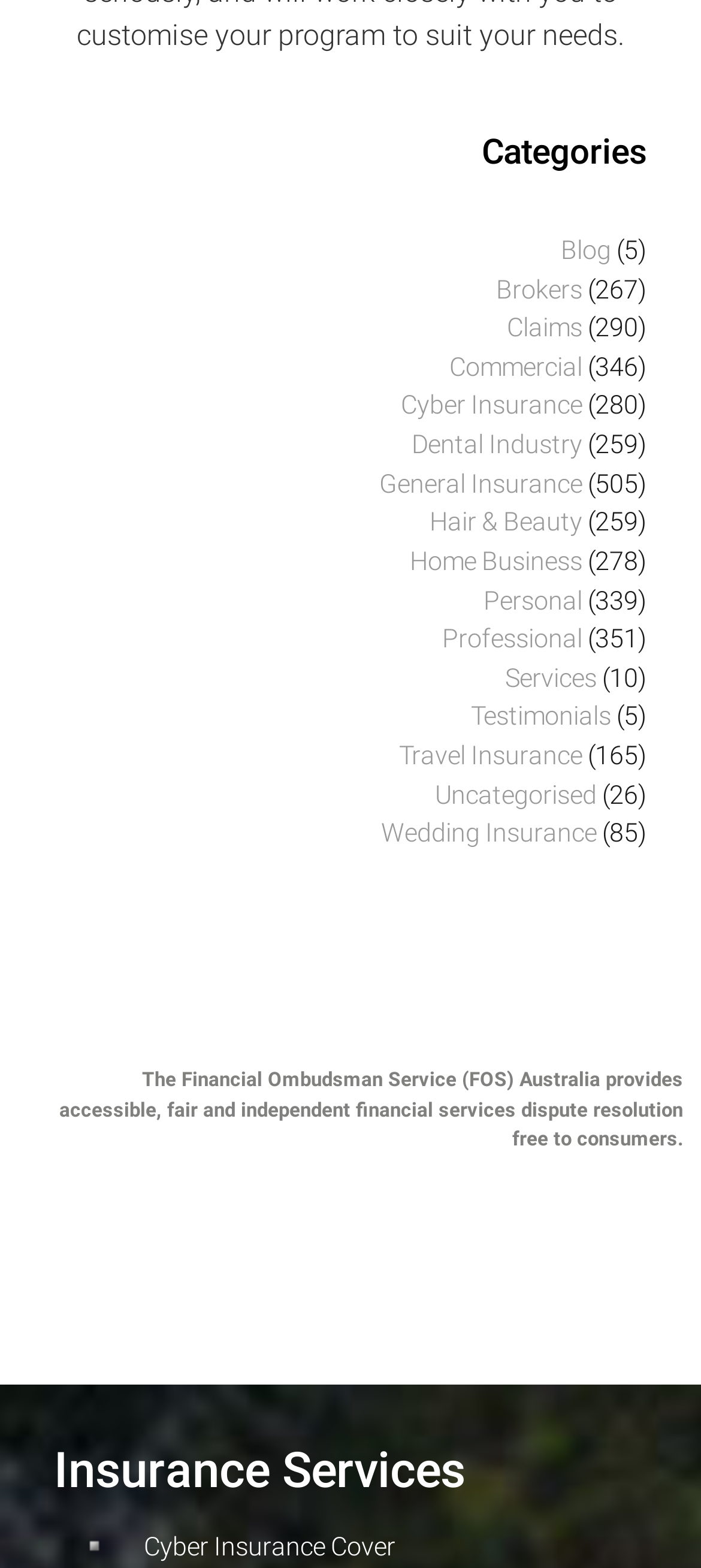Please answer the following question using a single word or phrase: 
What is the last category listed?

Wedding Insurance